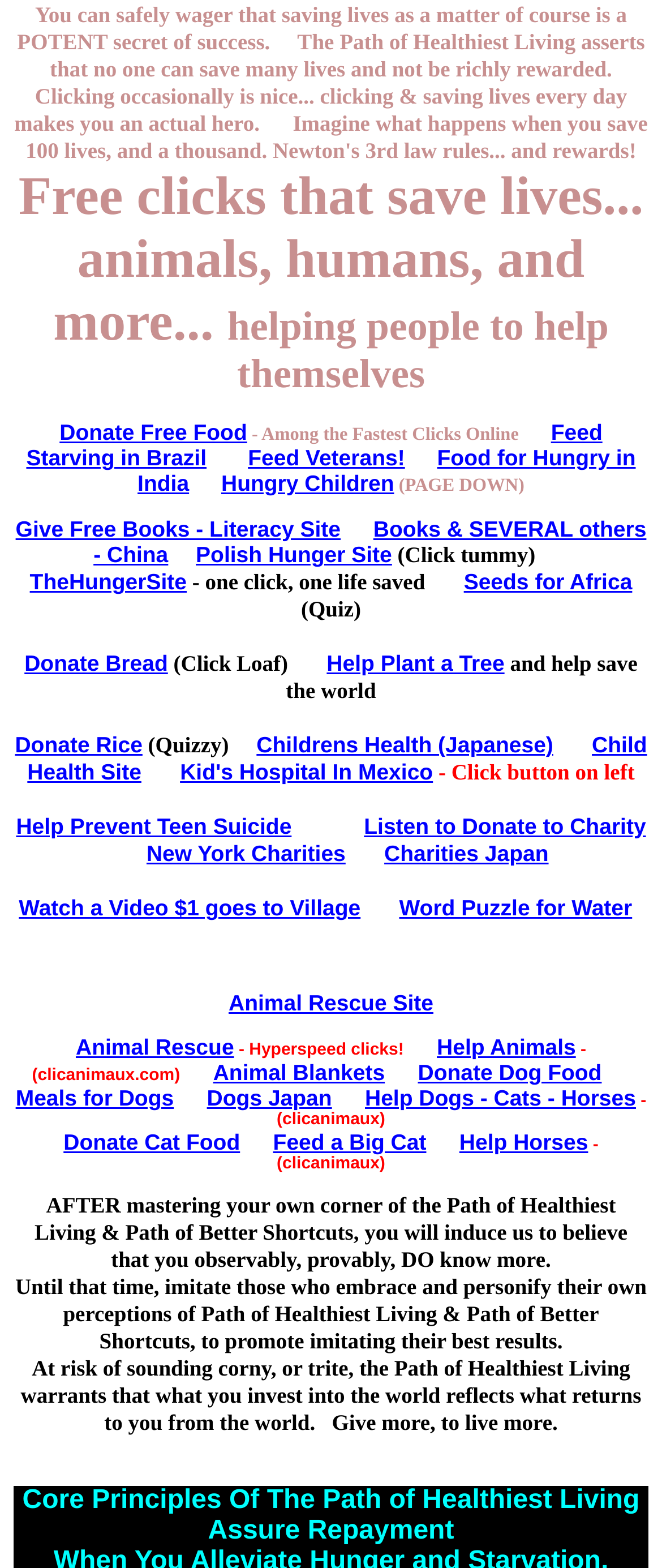Provide a thorough and detailed response to the question by examining the image: 
What is the purpose of the 'Donate Free Food' link?

The 'Donate Free Food' link is likely intended to allow users to donate food to those who are hungry or in need, as suggested by the surrounding text and the context of the webpage.